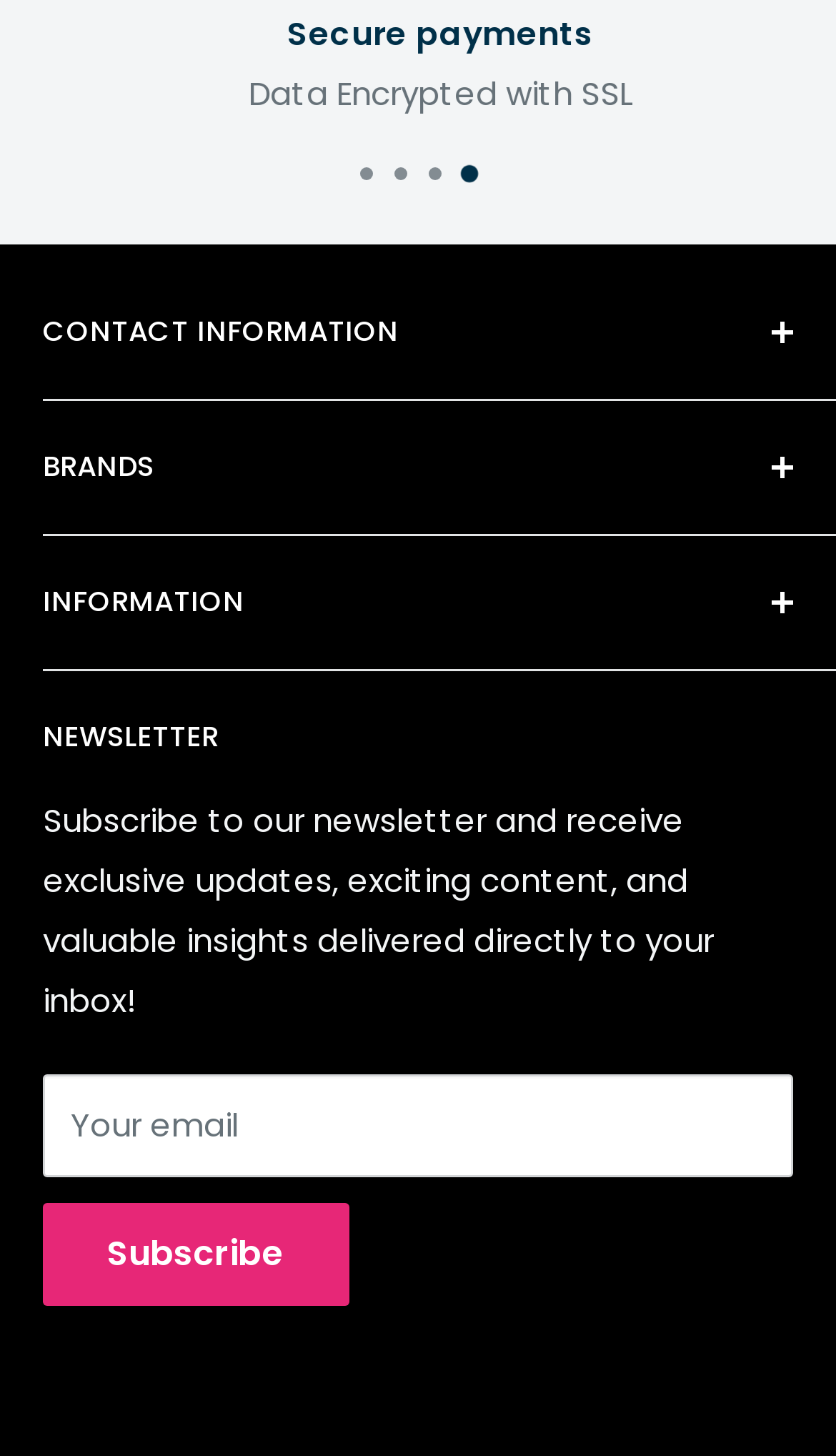Determine the bounding box coordinates of the region that needs to be clicked to achieve the task: "Click BRANDS".

[0.051, 0.275, 0.949, 0.367]